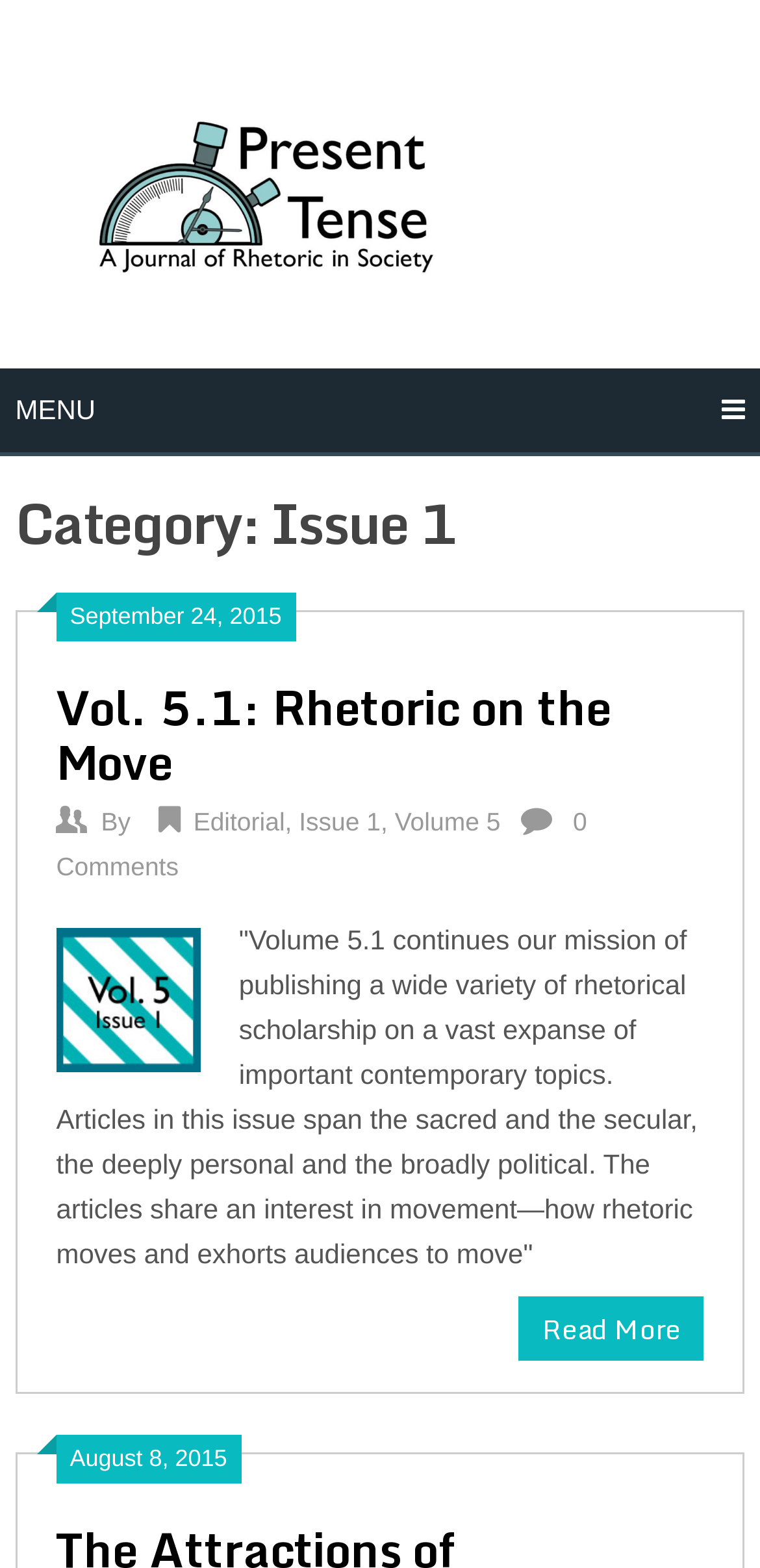Bounding box coordinates must be specified in the format (top-left x, top-left y, bottom-right x, bottom-right y). All values should be floating point numbers between 0 and 1. What are the bounding box coordinates of the UI element described as: Editorial

[0.254, 0.515, 0.375, 0.534]